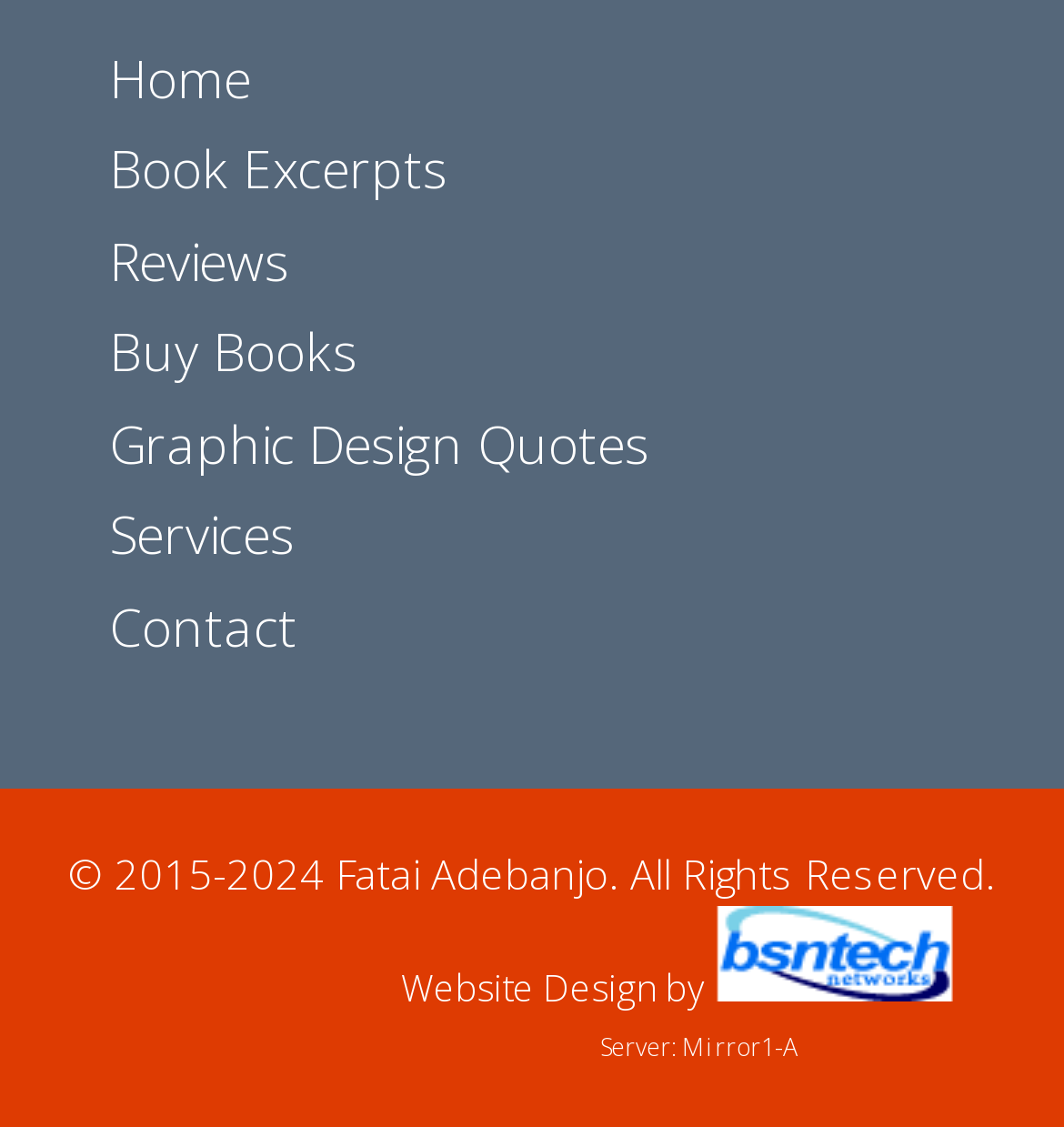What is the name of the website design service?
Examine the image and give a concise answer in one word or a short phrase.

Affordable Website Design